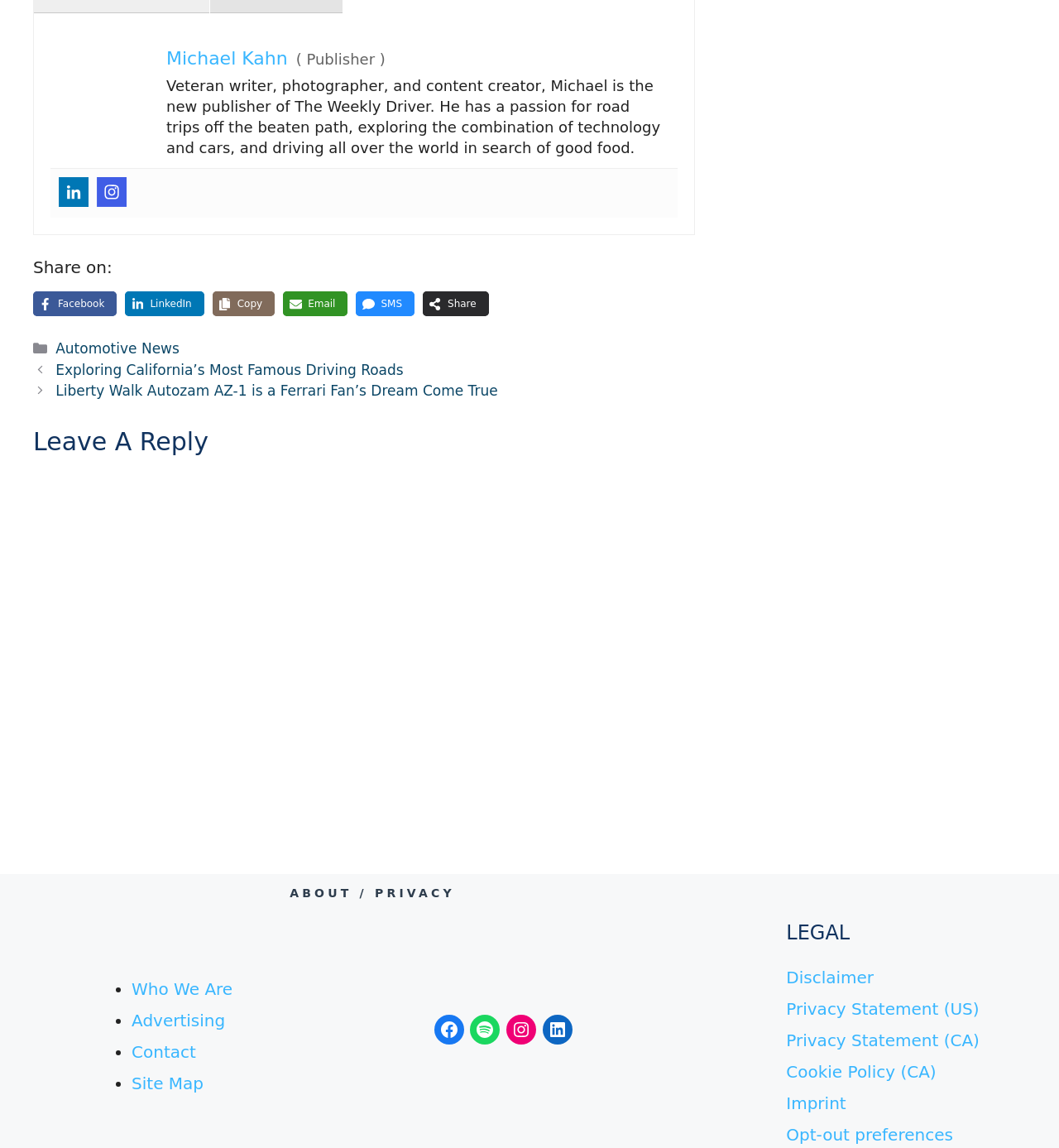What is the topic of the article?
From the image, provide a succinct answer in one word or a short phrase.

Hybrid Cars